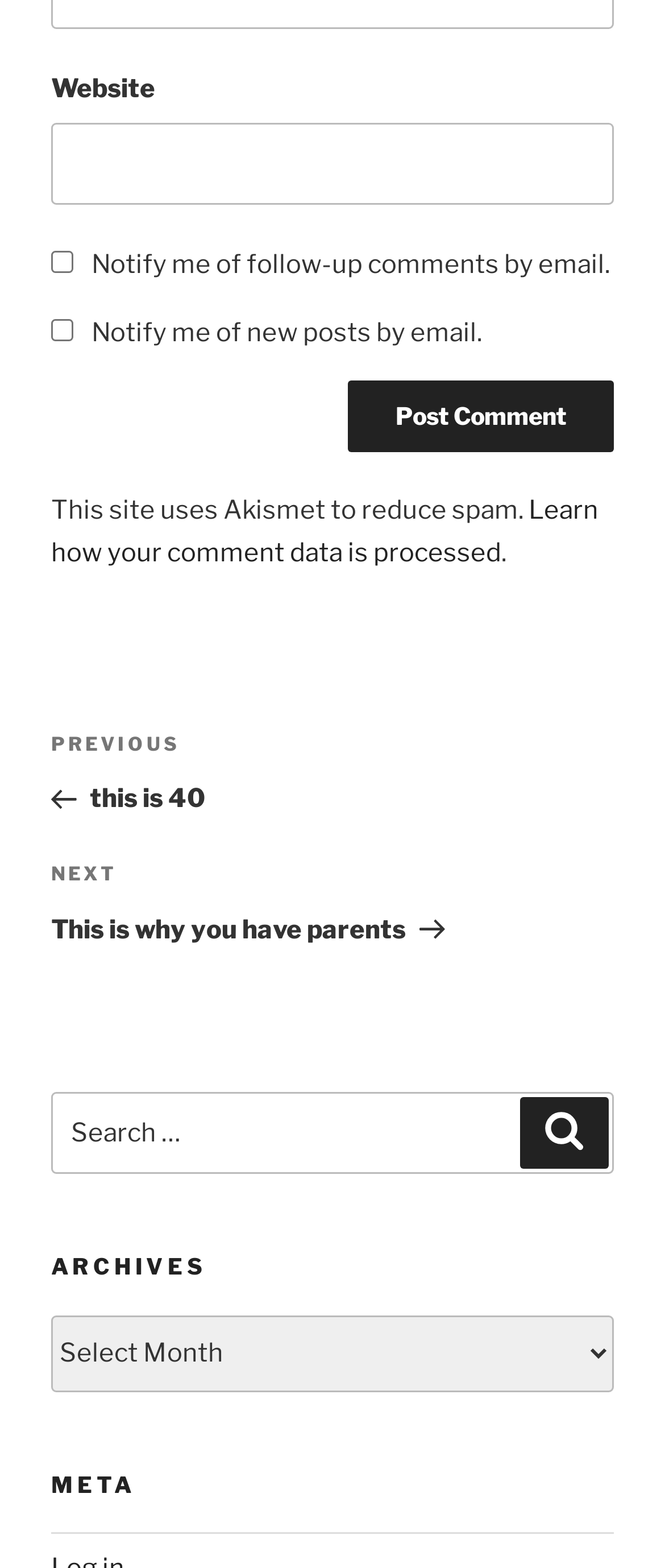What is the purpose of the search box?
Please provide a comprehensive answer to the question based on the webpage screenshot.

The search box is located near the bottom of the webpage and has a label 'Search for:', indicating that it is used to search for content on the website.